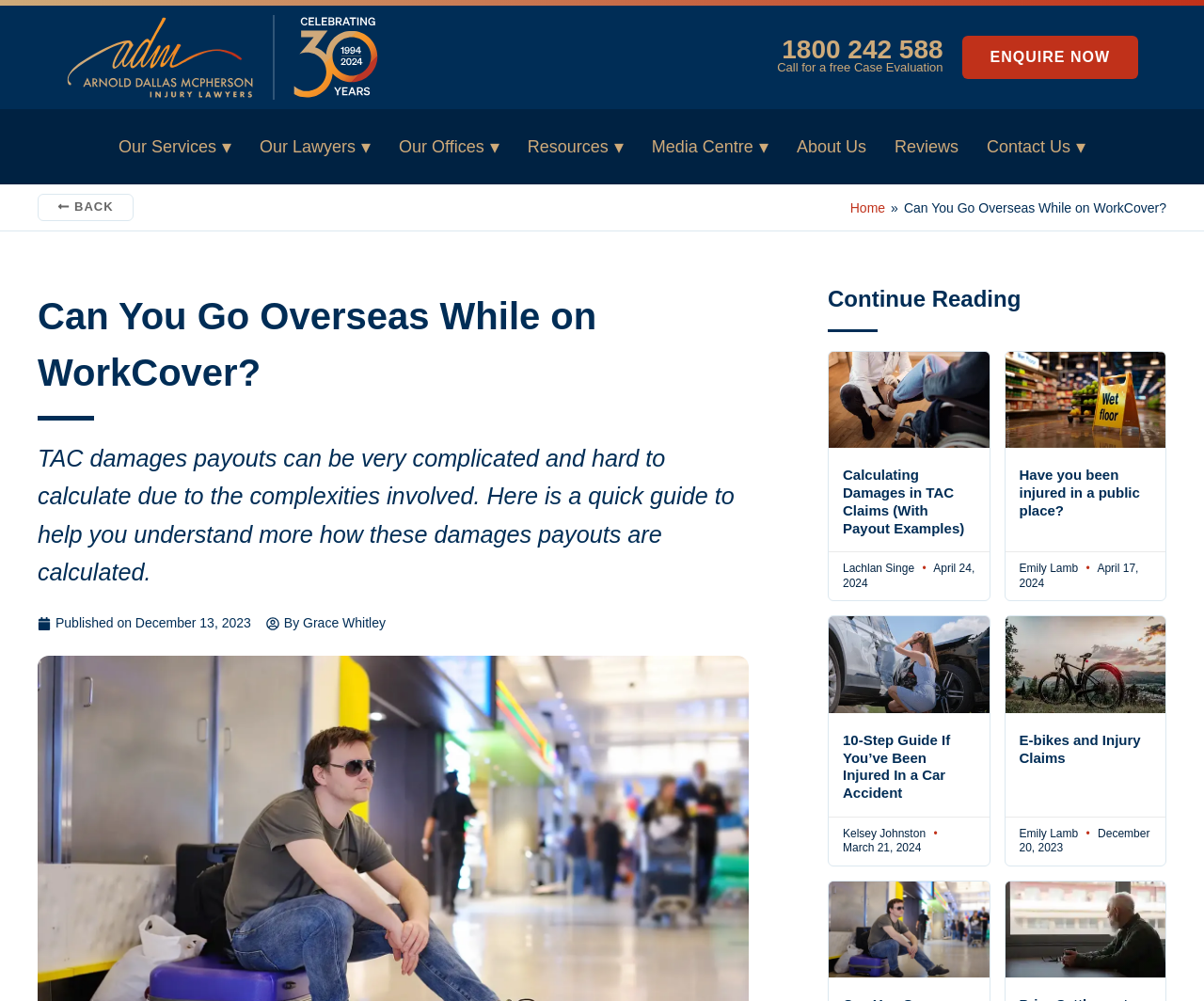Could you determine the bounding box coordinates of the clickable element to complete the instruction: "Navigate to Our Services"? Provide the coordinates as four float numbers between 0 and 1, i.e., [left, top, right, bottom].

[0.087, 0.109, 0.204, 0.184]